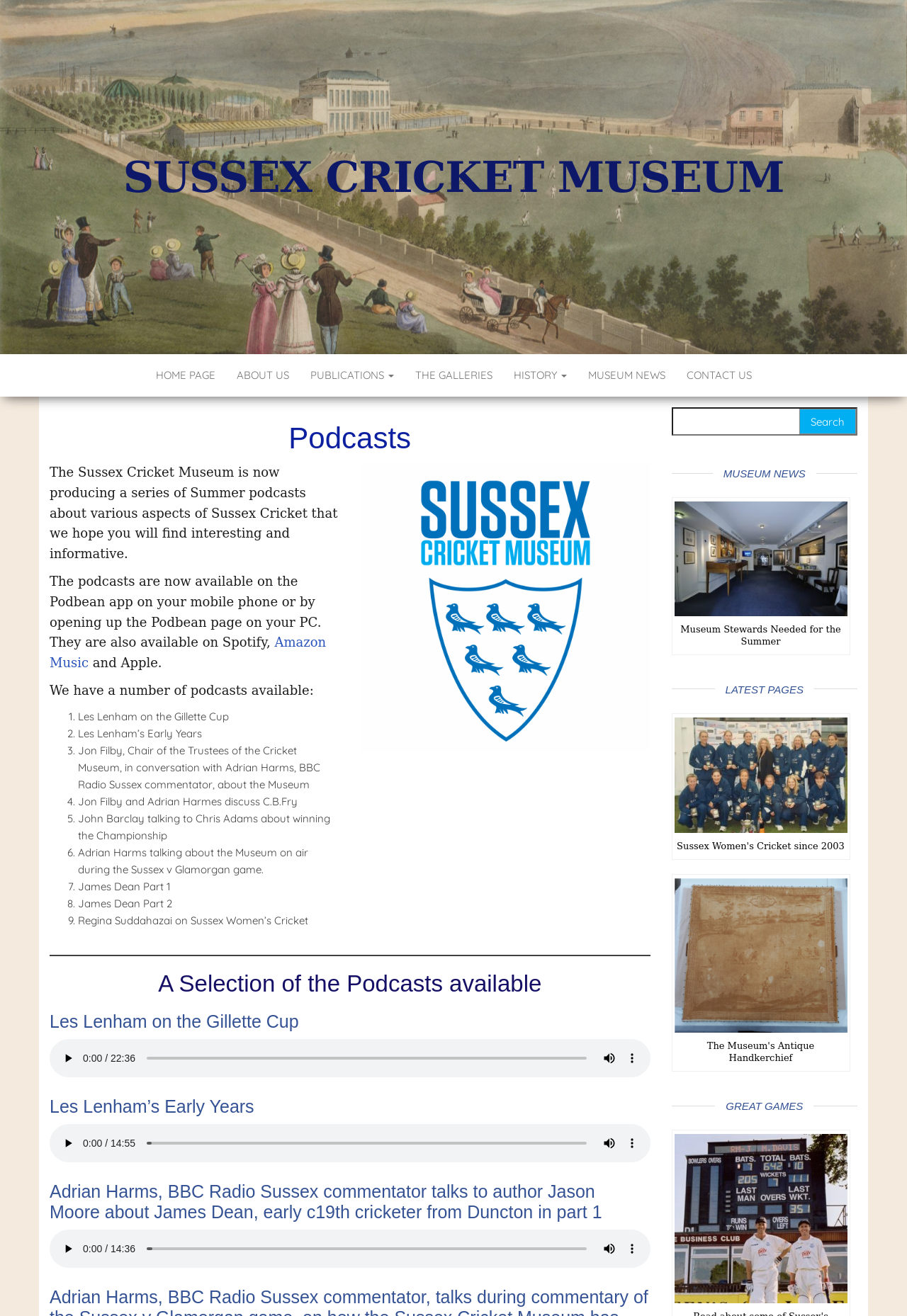Determine the bounding box coordinates for the area that needs to be clicked to fulfill this task: "Click on the 'SUSSEX CRICKET MUSEUM' link". The coordinates must be given as four float numbers between 0 and 1, i.e., [left, top, right, bottom].

[0.136, 0.116, 0.864, 0.153]